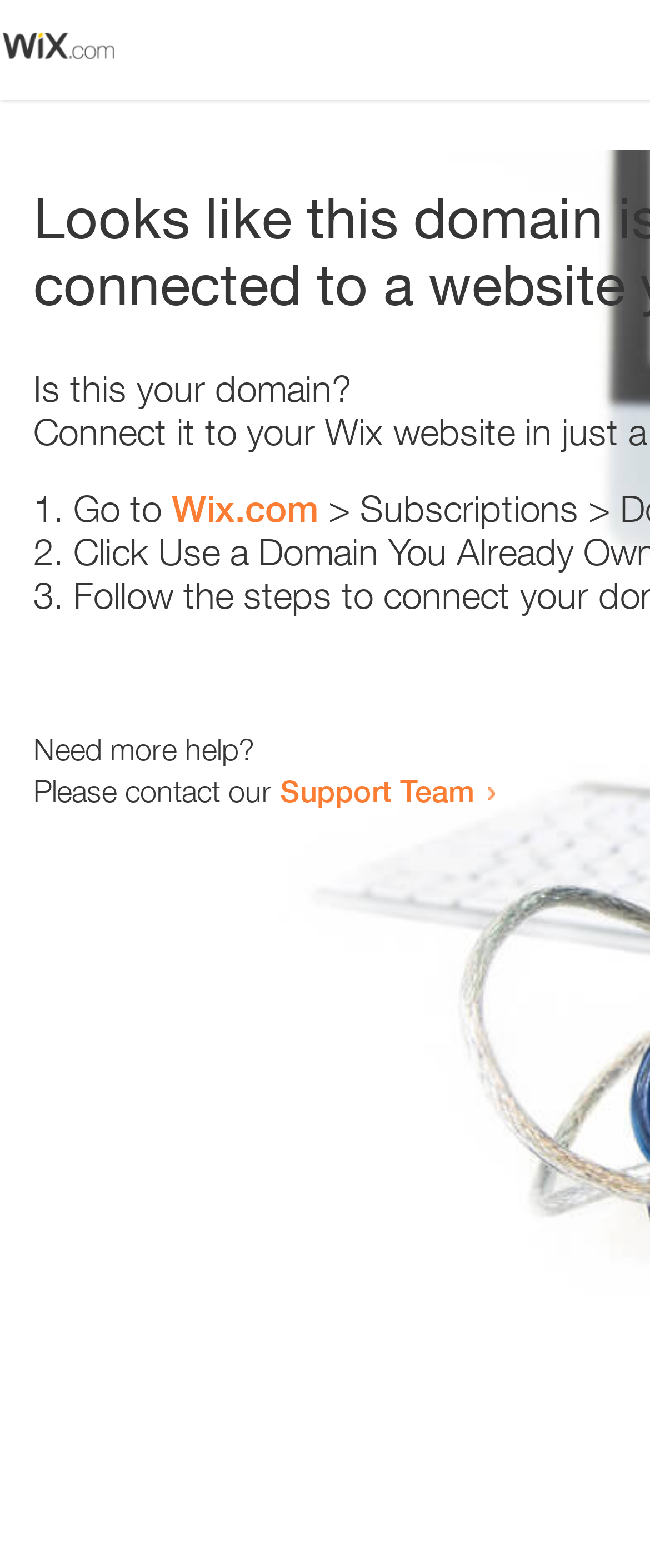Determine the bounding box coordinates in the format (top-left x, top-left y, bottom-right x, bottom-right y). Ensure all values are floating point numbers between 0 and 1. Identify the bounding box of the UI element described by: Wix.com

[0.264, 0.311, 0.49, 0.338]